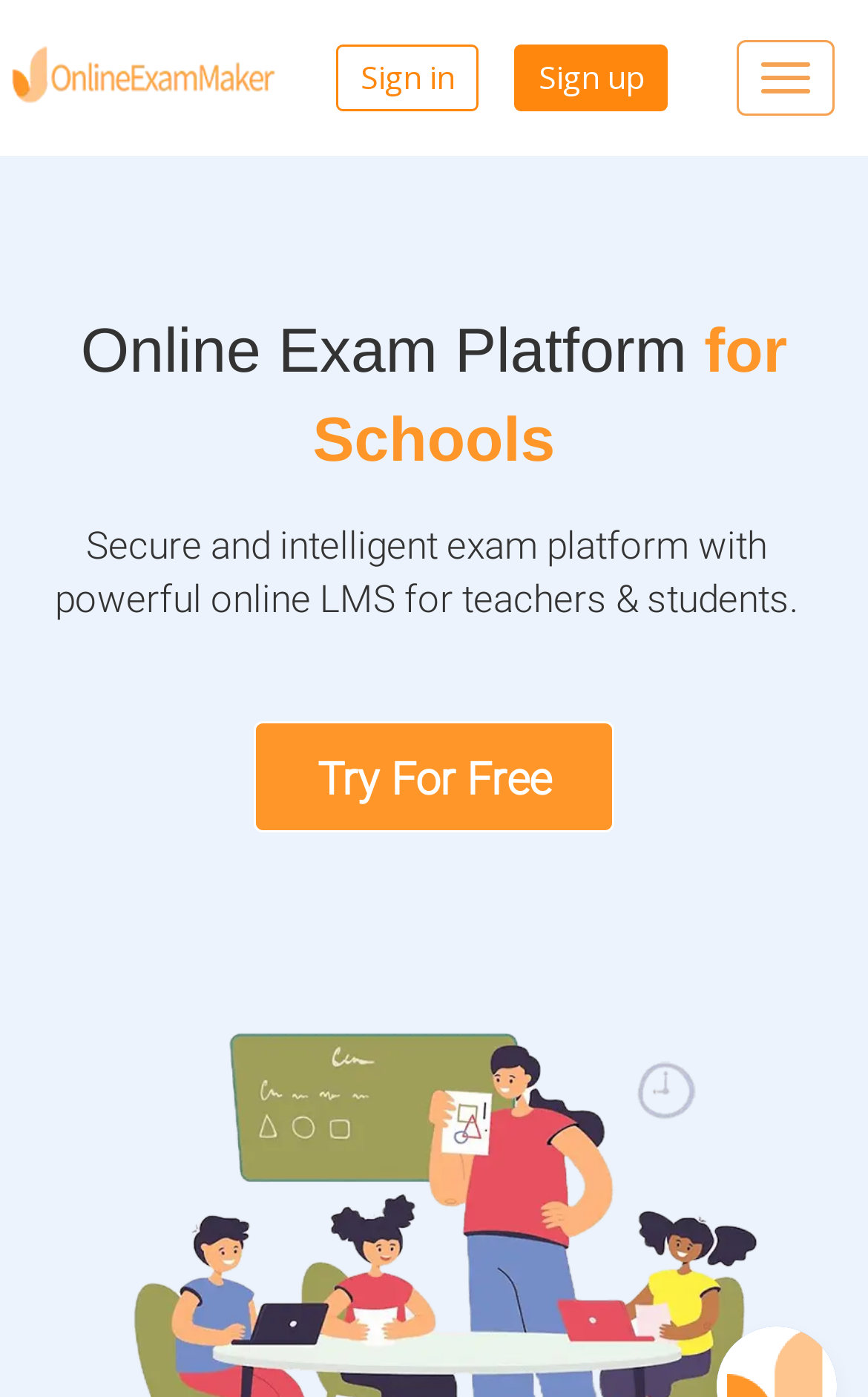Please determine the bounding box coordinates for the element with the description: "parent_node: Toggle navigation".

[0.0, 0.0, 0.328, 0.112]